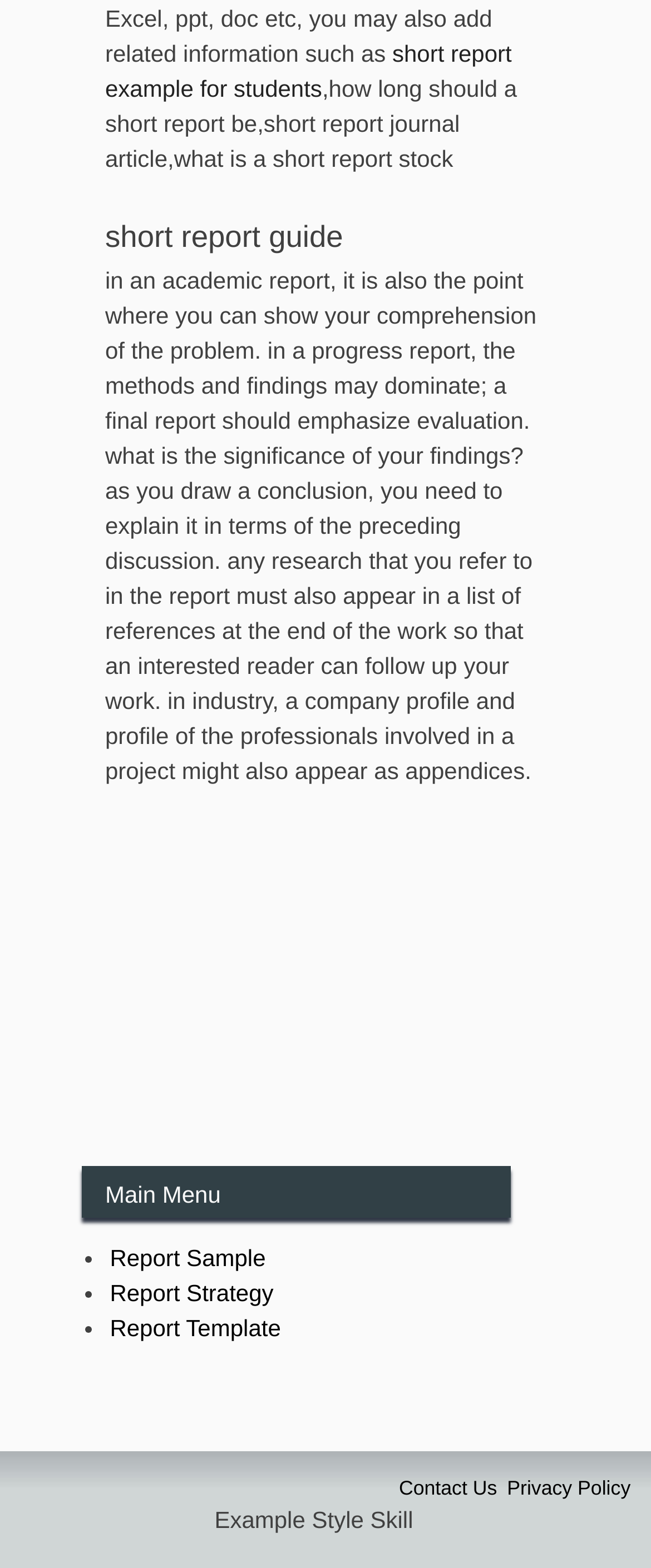What is the text above the main menu options?
Provide a short answer using one word or a brief phrase based on the image.

Main Menu